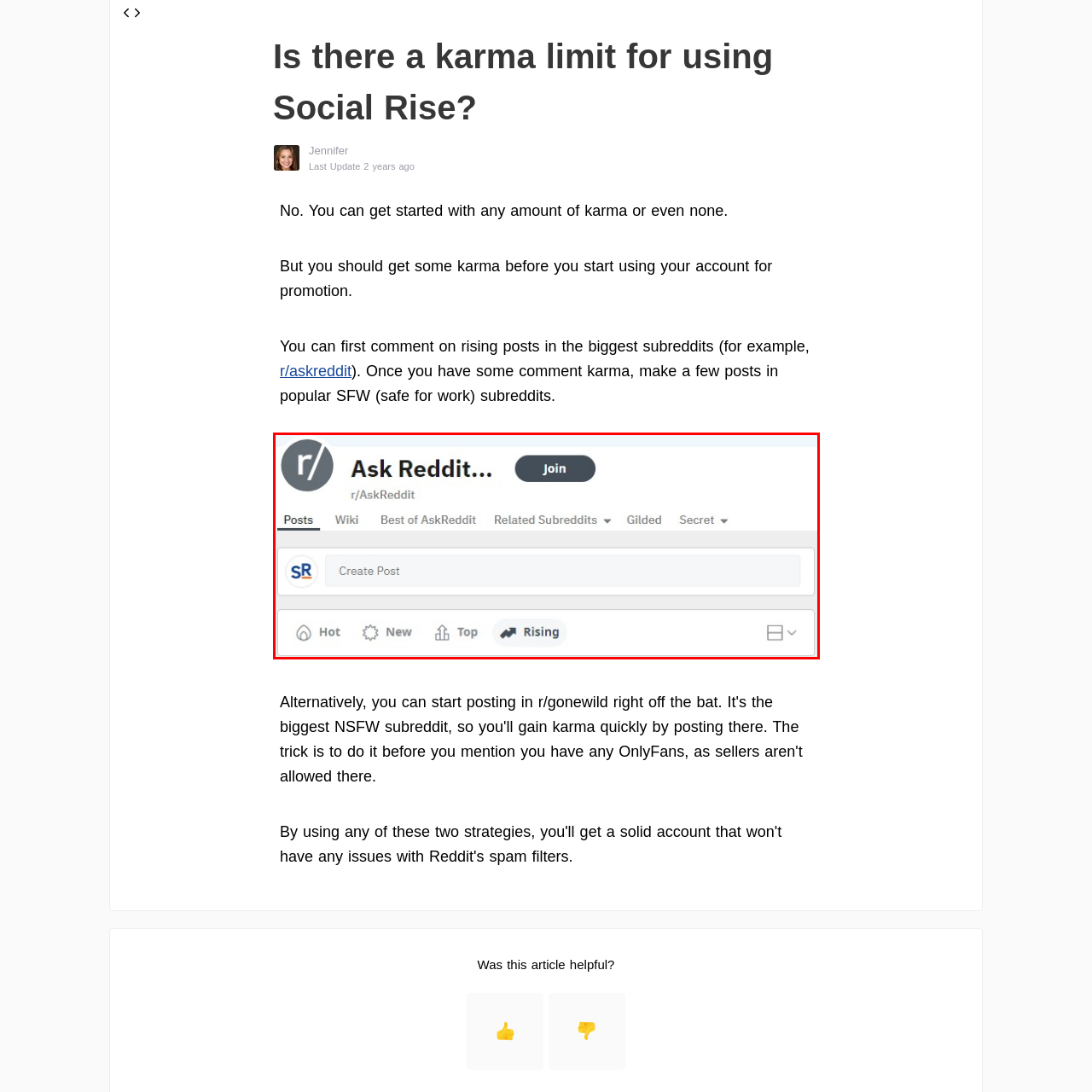Inspect the part framed by the grey rectangle, What is the current sorting category? 
Reply with a single word or phrase.

Rising